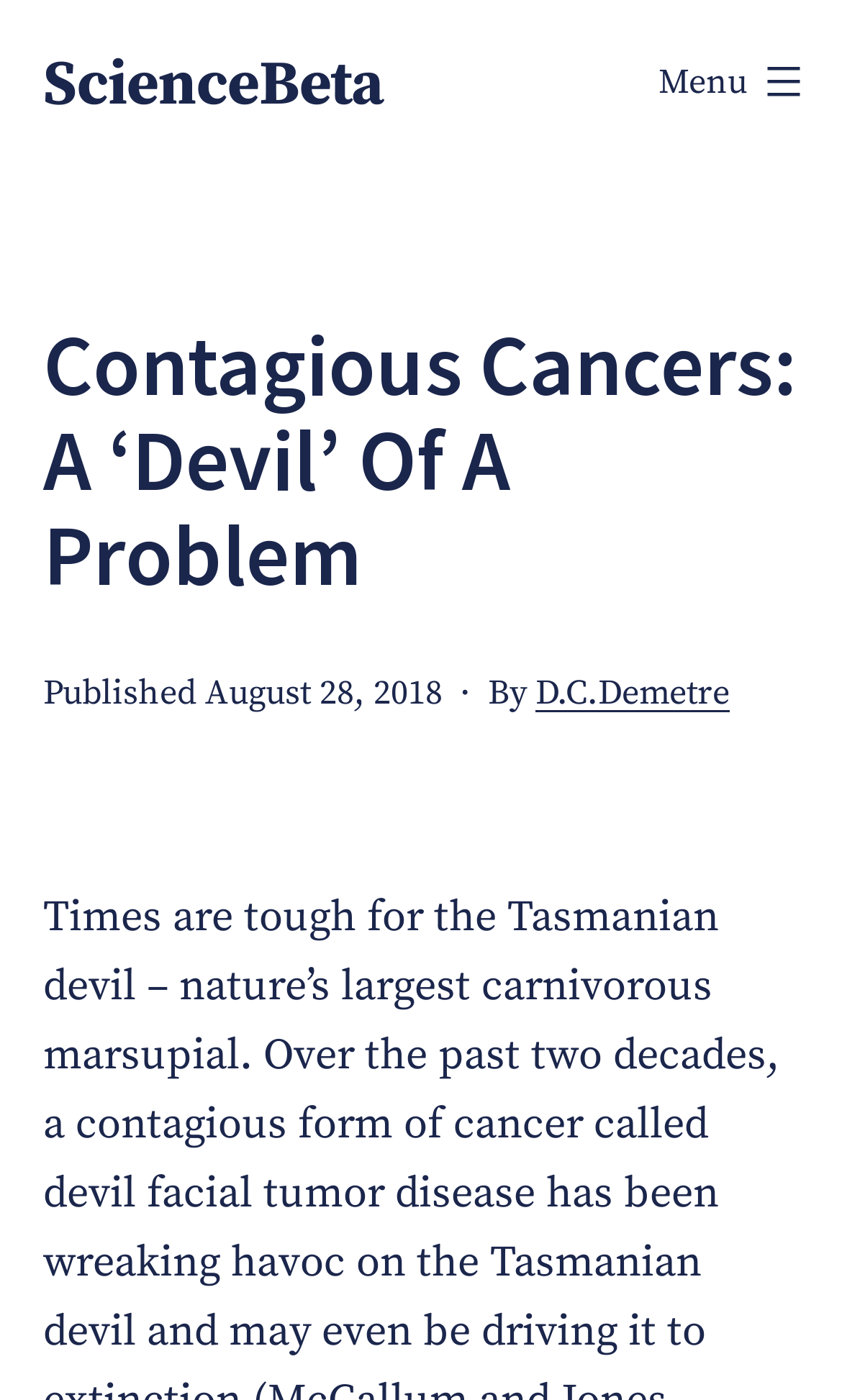What is the type of element that says 'Menu'?
Using the picture, provide a one-word or short phrase answer.

Button